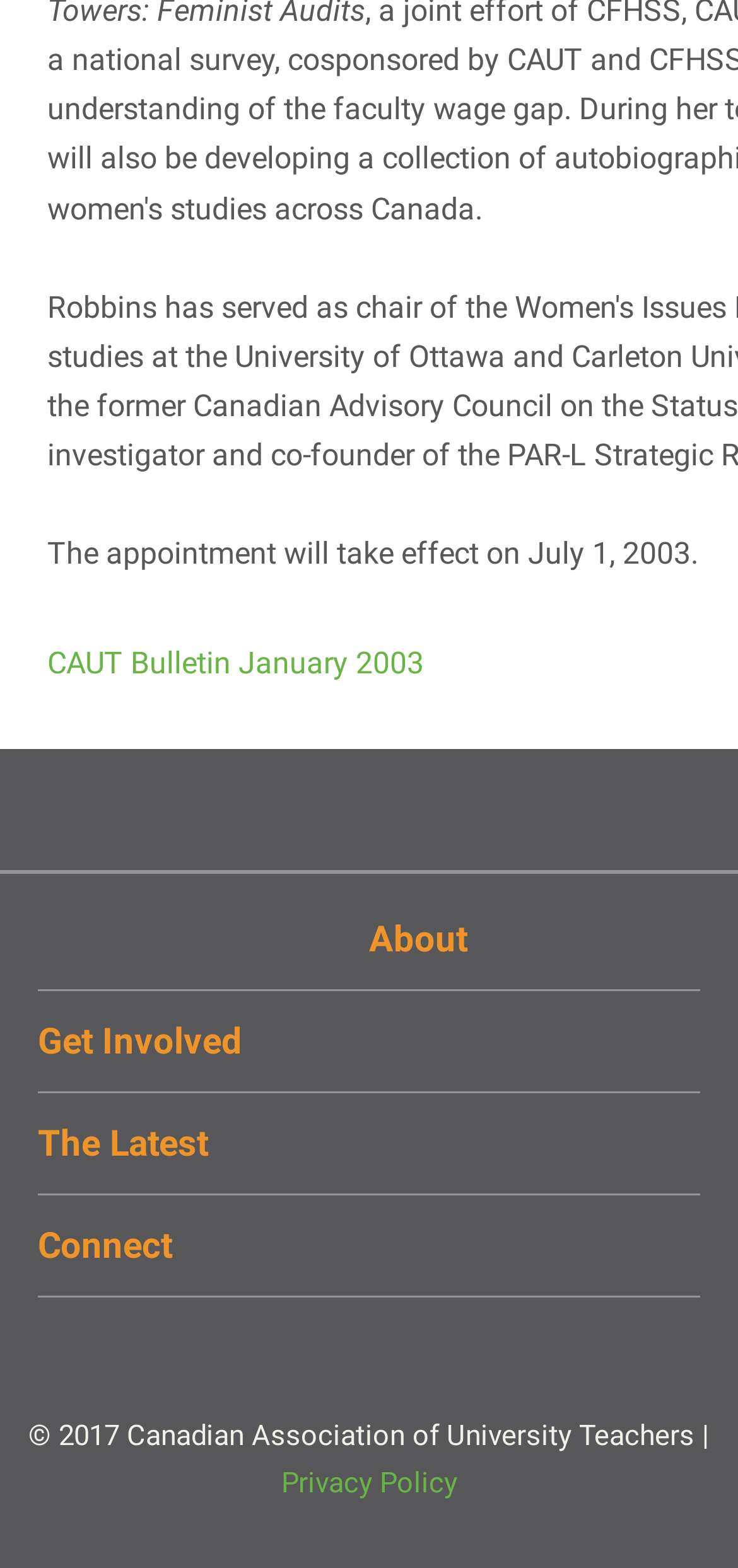Based on the element description CAUT Bulletin January 2003, identify the bounding box coordinates for the UI element. The coordinates should be in the format (top-left x, top-left y, bottom-right x, bottom-right y) and within the 0 to 1 range.

[0.064, 0.412, 0.574, 0.434]